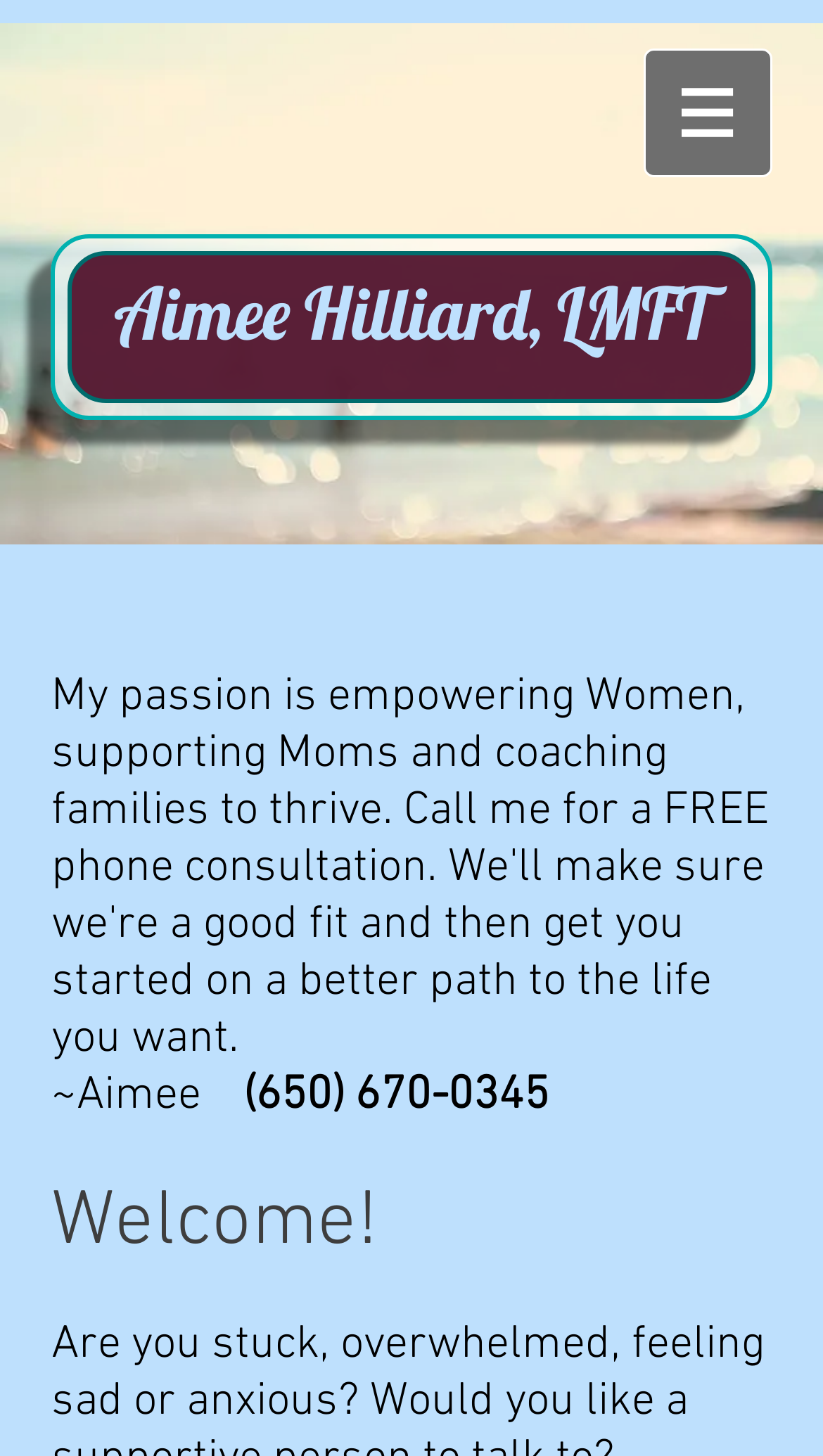What is the phone number to contact Aimee Hilliard?
Please provide a detailed and comprehensive answer to the question.

The phone number to contact Aimee Hilliard is mentioned in the webpage as ~(650) 670-0345, which is a clickable link.